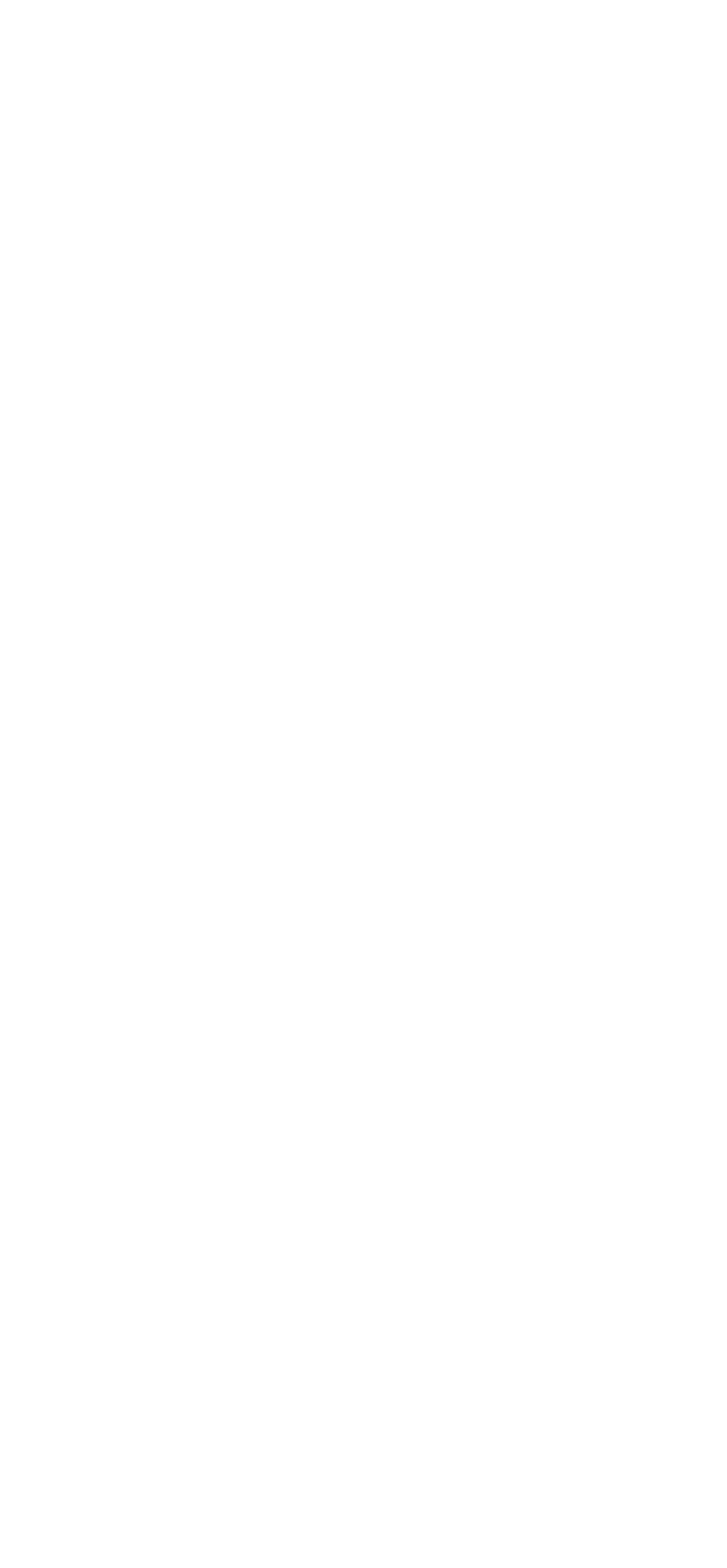How many links are there under 'ABOUT PURE ENERGY'?
Please utilize the information in the image to give a detailed response to the question.

I counted the number of links under the heading 'ABOUT PURE ENERGY' and found three links: 'OUR STORY', 'PURE ENERGY FAMILY', and 'CAREERS'.